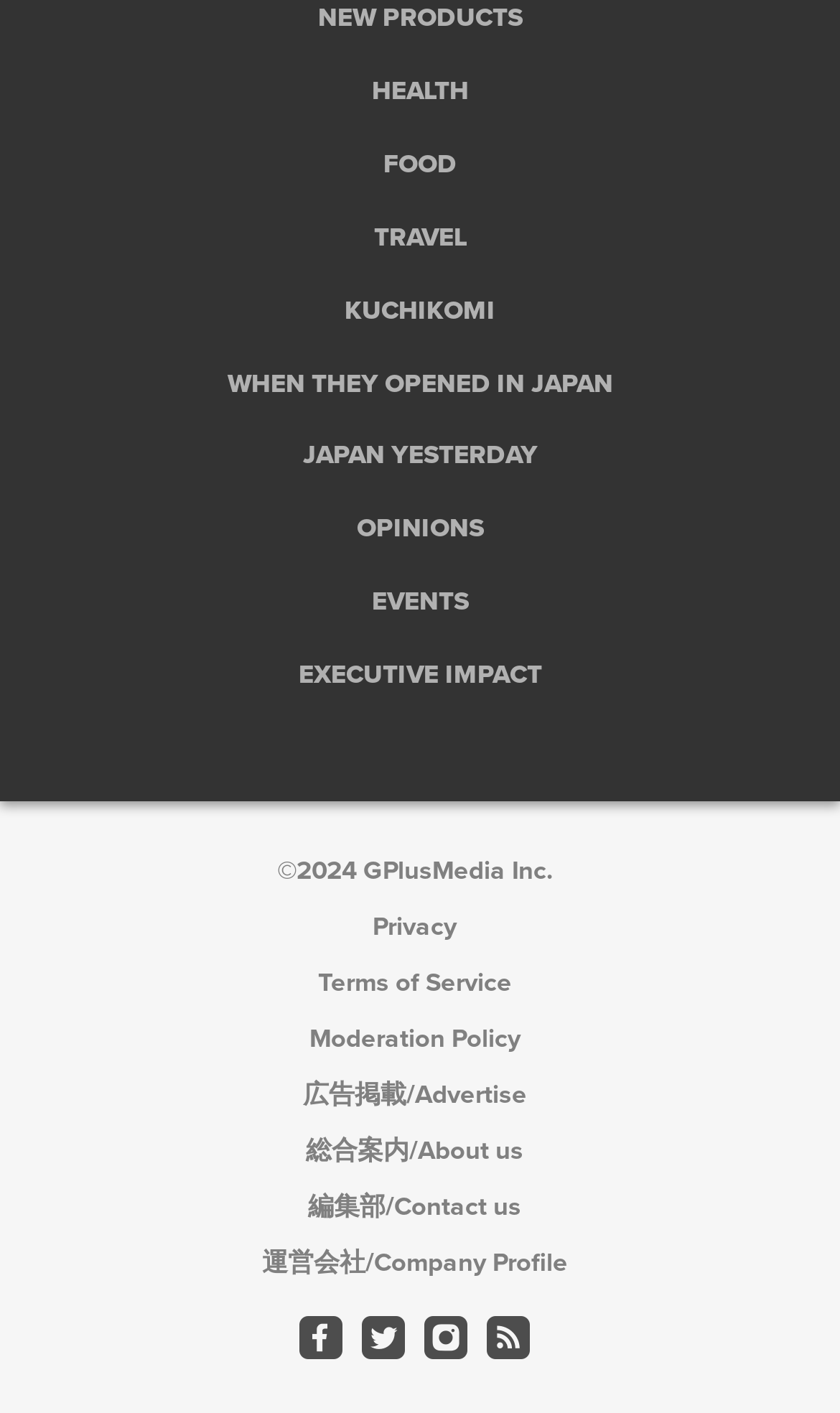Please provide a one-word or phrase answer to the question: 
What are the main categories on the top?

NEW PRODUCTS, HEALTH, FOOD, TRAVEL, KUCHIKOMI